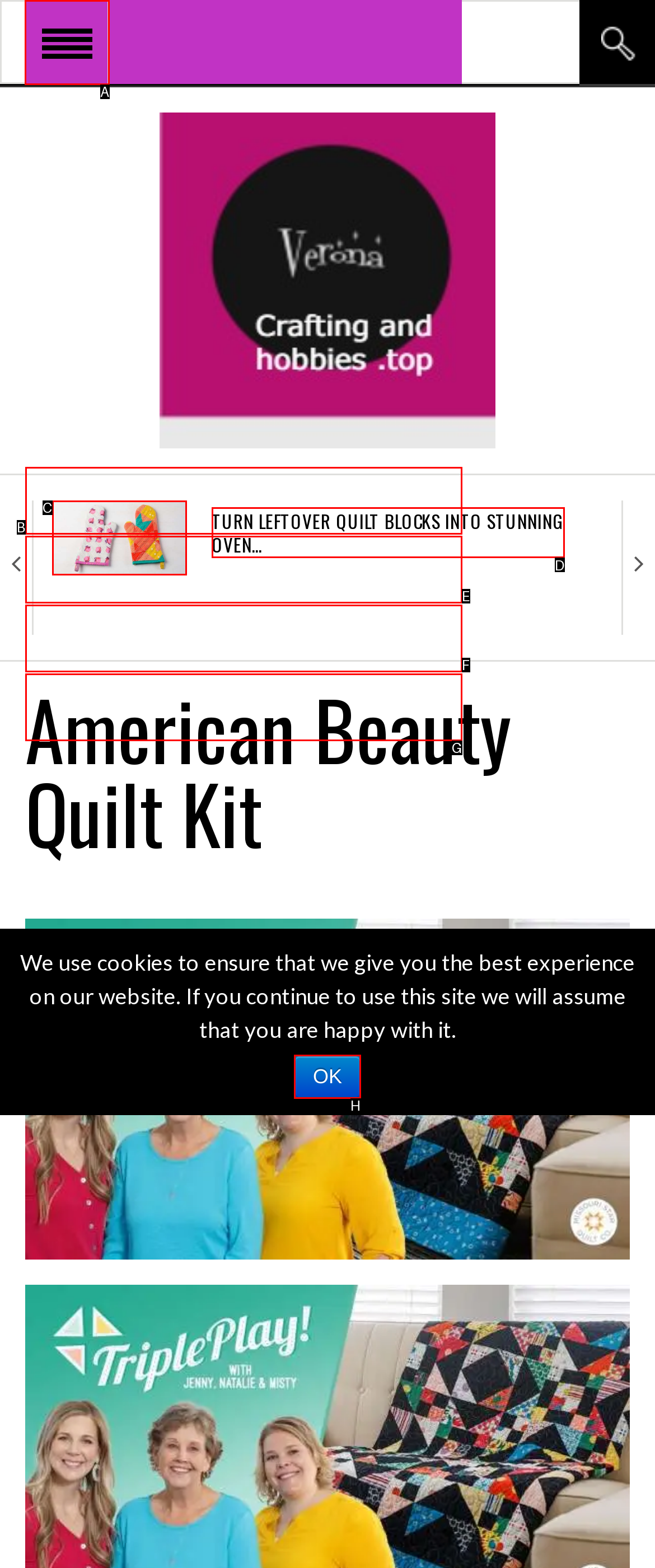Show which HTML element I need to click to perform this task: Open the menu Answer with the letter of the correct choice.

A